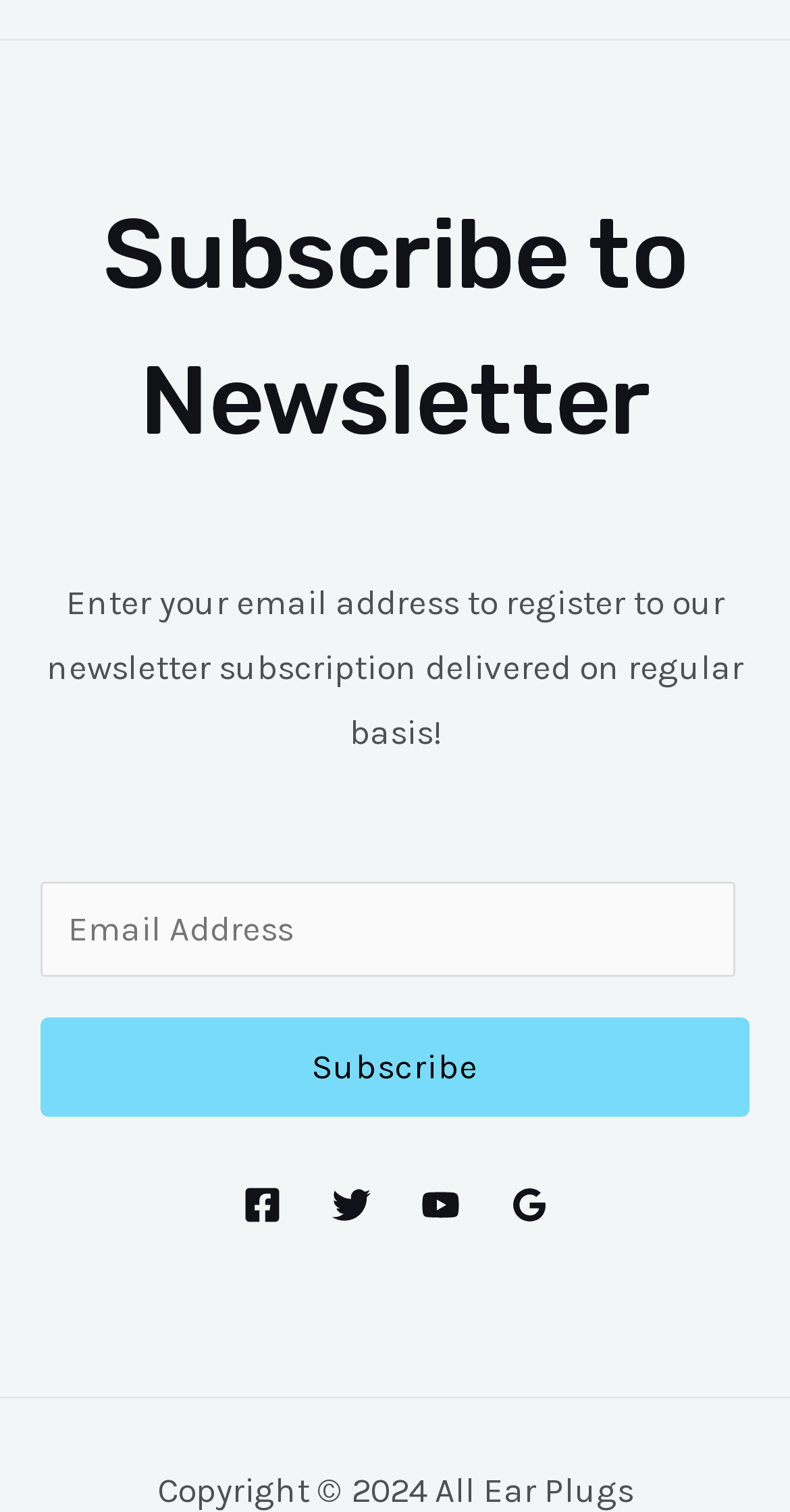Refer to the screenshot and answer the following question in detail:
What is the purpose of the textbox?

The textbox is labeled 'Email *' and is required, indicating that it is used to collect email addresses for subscription purposes. The surrounding text 'Enter your email address to register to our newsletter subscription delivered on regular basis!' further supports this conclusion.